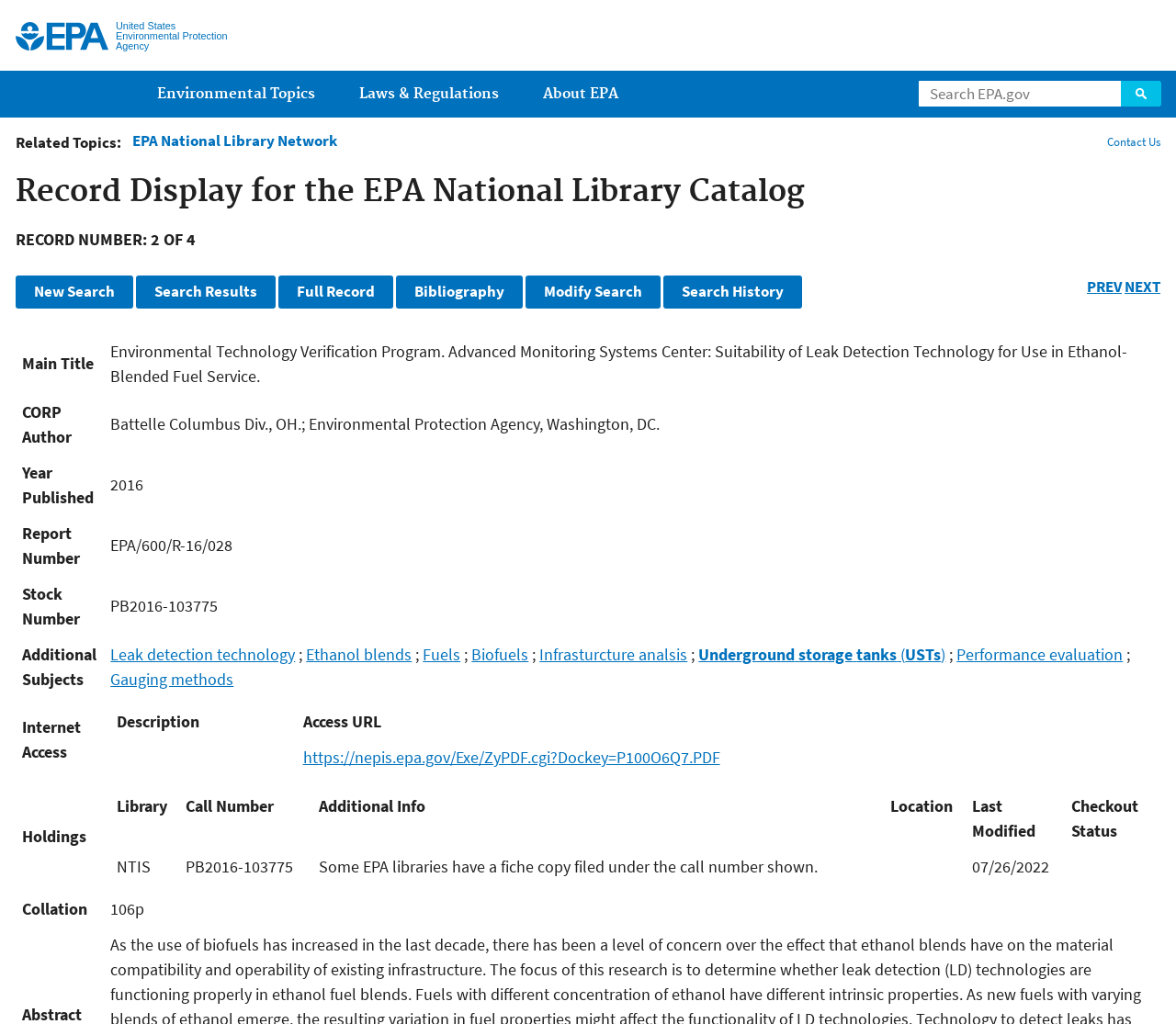Give a one-word or phrase response to the following question: What is the main title of the search result?

Environmental Technology Verification Program